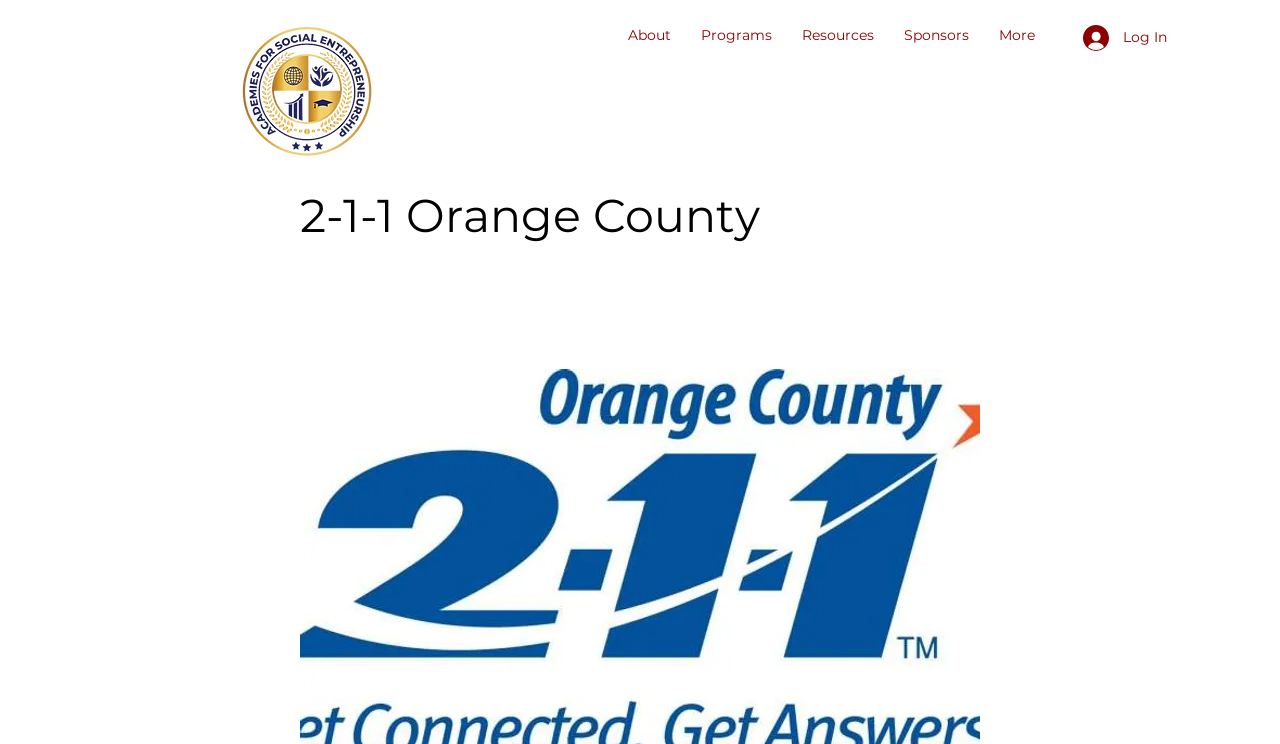What is the principal heading displayed on the webpage?

2-1-1 Orange County